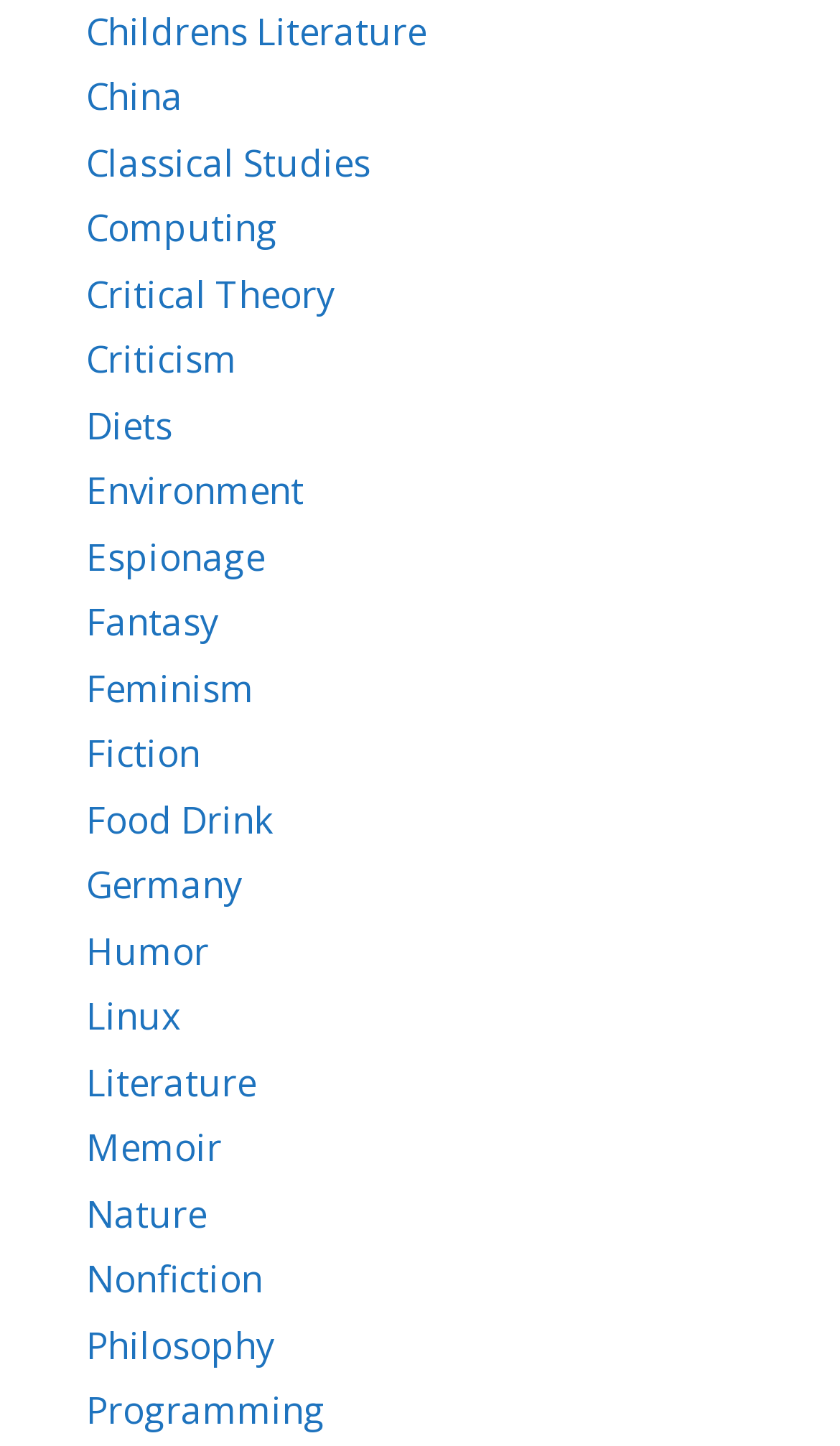Please identify the bounding box coordinates of the clickable region that I should interact with to perform the following instruction: "Learn about Environment". The coordinates should be expressed as four float numbers between 0 and 1, i.e., [left, top, right, bottom].

[0.103, 0.322, 0.362, 0.357]